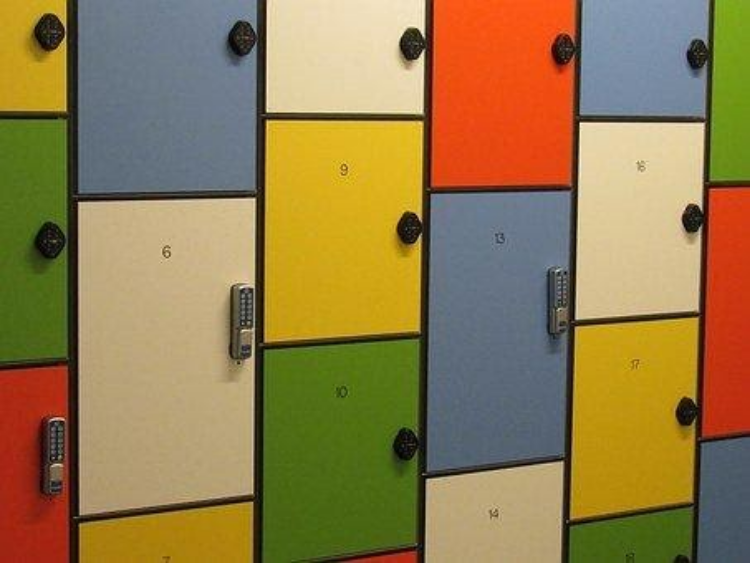Describe every detail you can see in the image.

The image features a vibrant array of lockers, each uniquely colored in shades of blue, green, yellow, red, and white. The lockers are organized in a grid-like pattern, showcasing their individual numbers, such as 6, 9, 10, 13, among others, which are clearly visible. Each locker is equipped with a combination lock, indicating a focus on security and personal storage. This colorful setup suggests a playful or modern environment, potentially suited for spaces like schools, fitness centers, or community centers. The design promotes accessibility and usability, allowing individuals to easily identify and access their designated storage area.